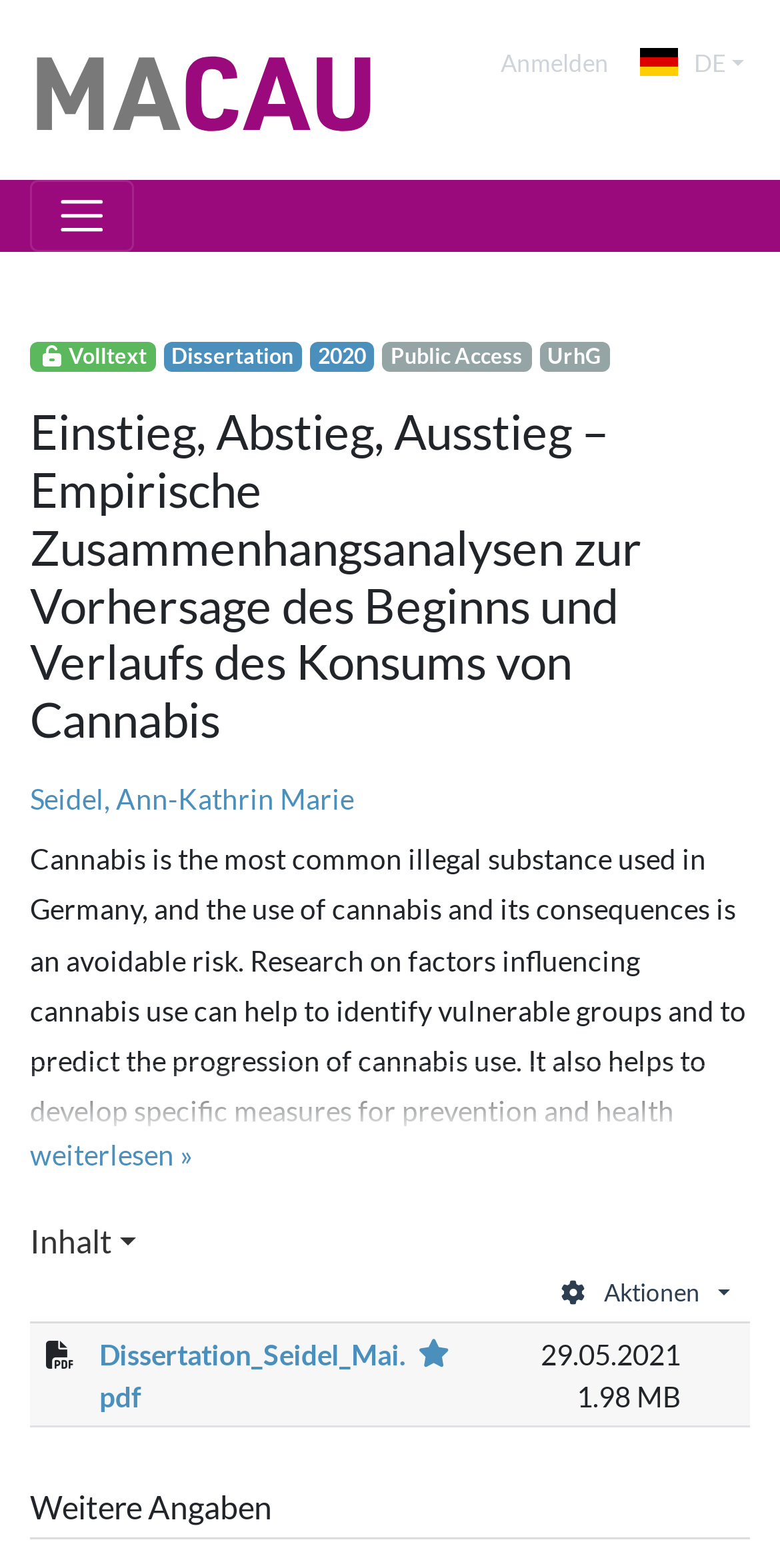Show me the bounding box coordinates of the clickable region to achieve the task as per the instruction: "View the full text".

[0.038, 0.218, 0.199, 0.238]